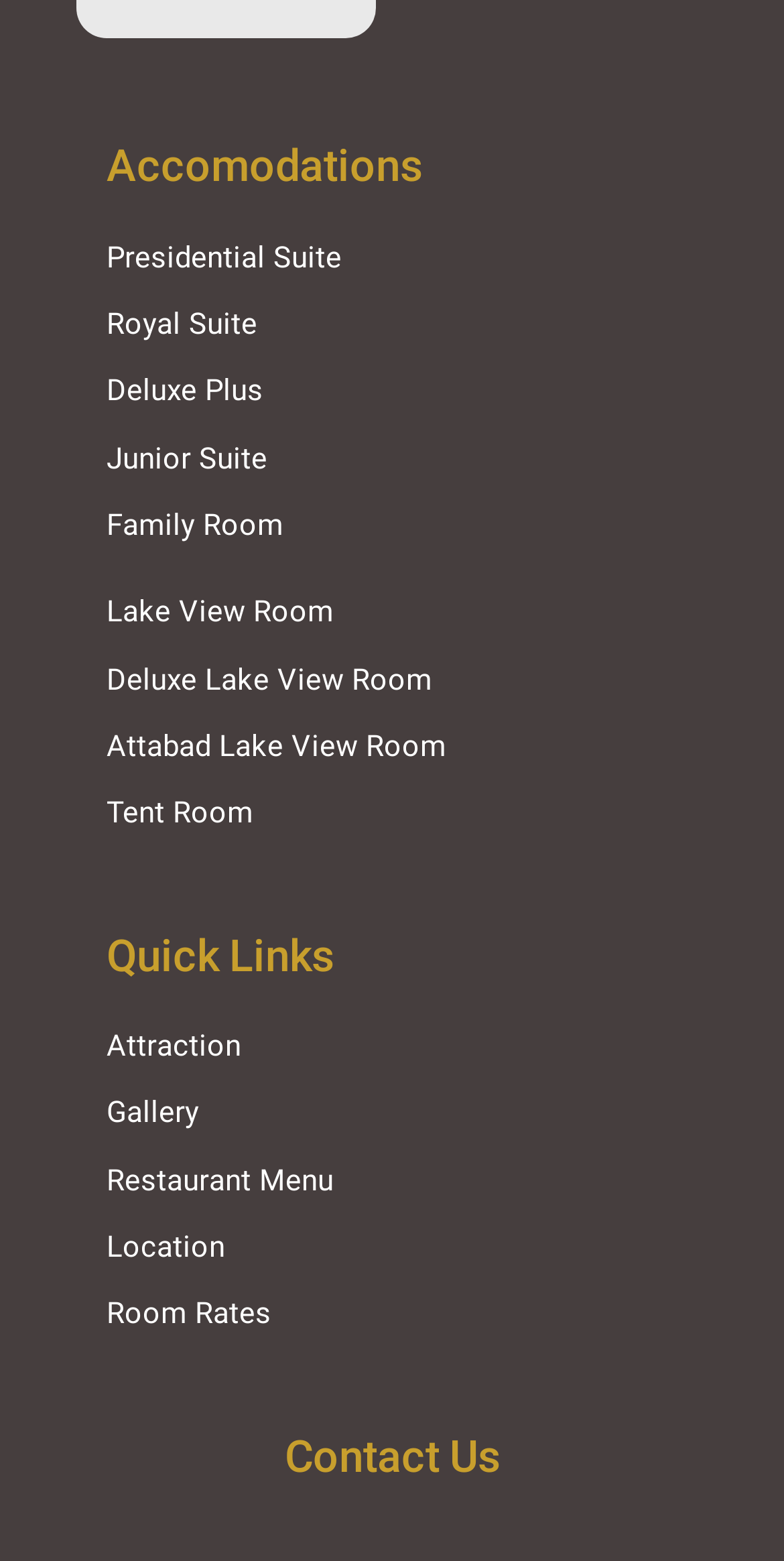Analyze the image and provide a detailed answer to the question: How many headings are there on the webpage?

I identified three headings on the webpage: 'Accommodations', 'Quick Links', and 'Contact Us'. These headings are separated from each other and have distinct contents.